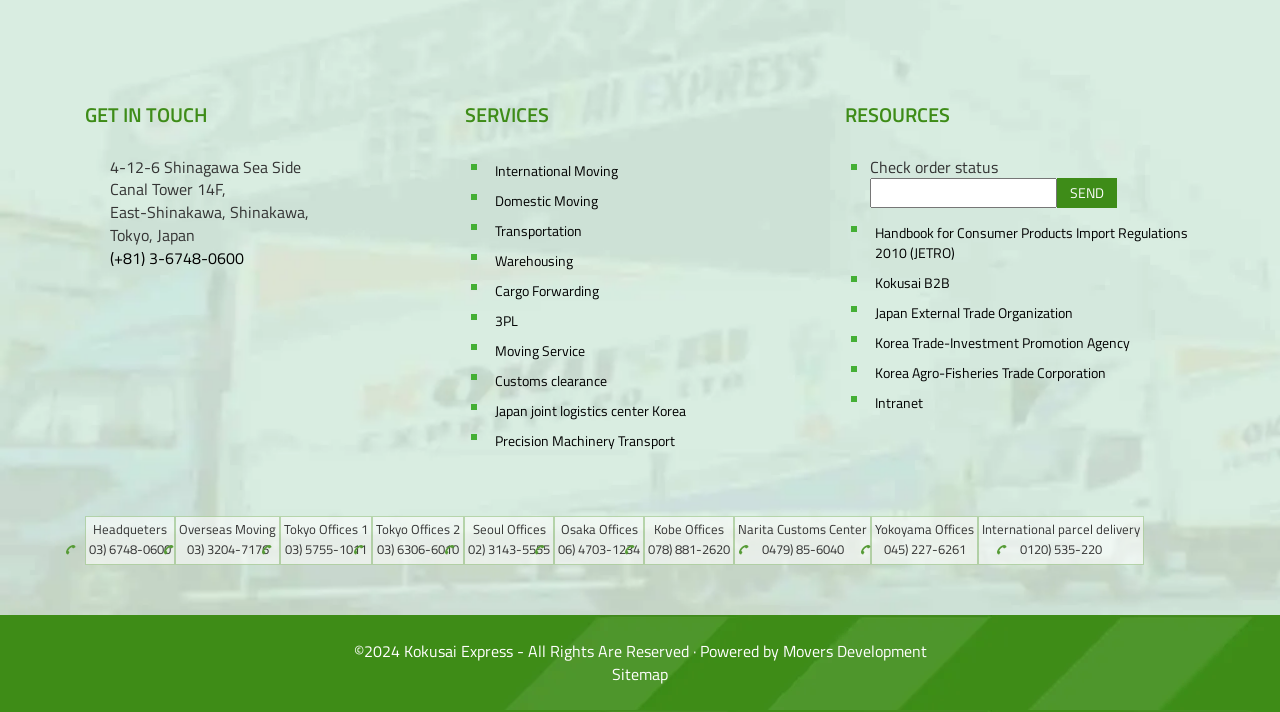Please give a one-word or short phrase response to the following question: 
What services does the company offer?

International Moving, Domestic Moving, etc.